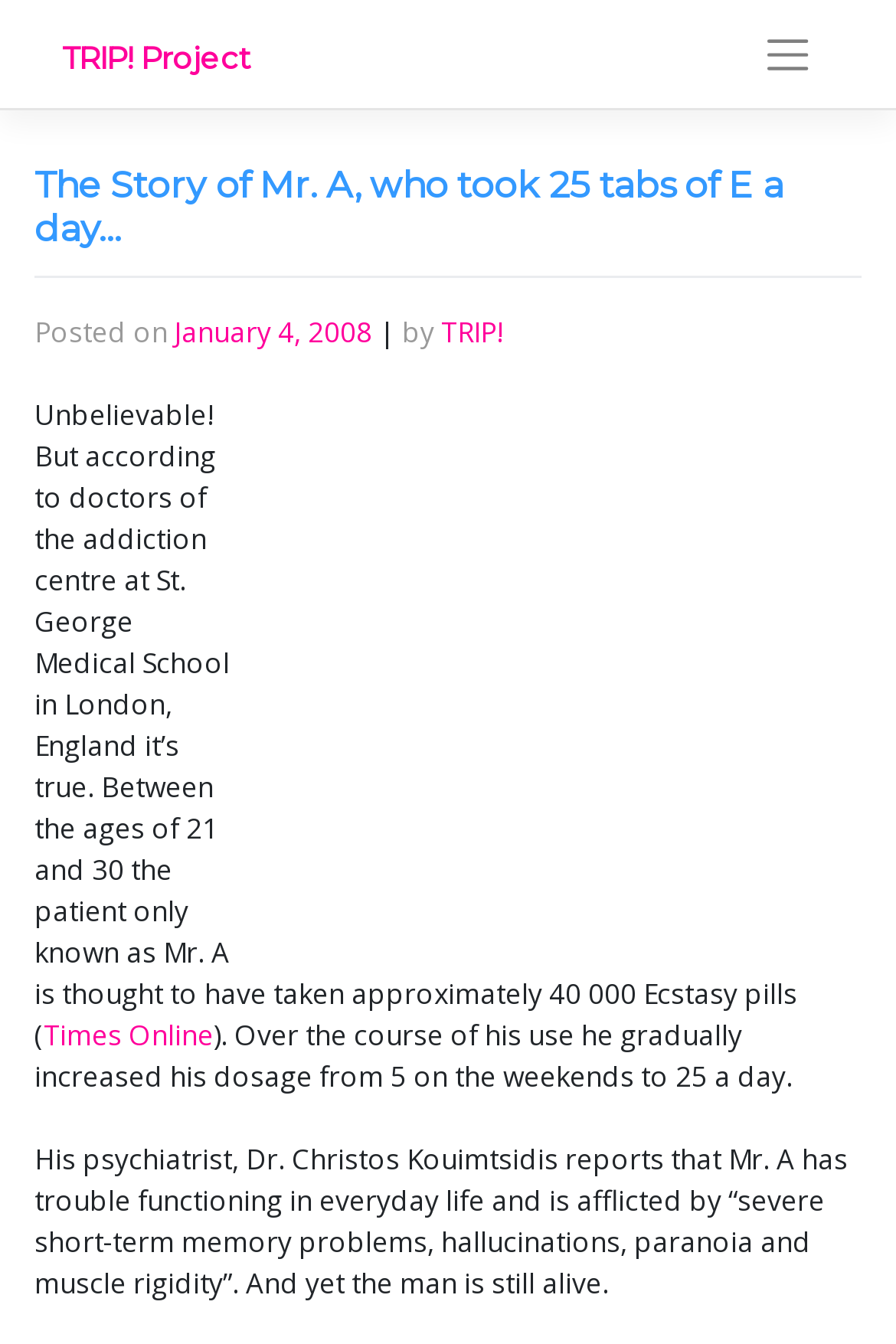Identify and provide the title of the webpage.

The Story of Mr. A, who took 25 tabs of E a day…